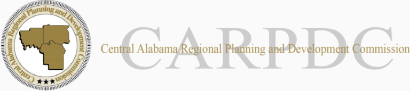Based on the image, please respond to the question with as much detail as possible:
What is the text displayed in bold letters?

According to the caption, the acronym 'CARPDC' is displayed in bold letters, signifying the organization's focus on regional planning and development initiatives.